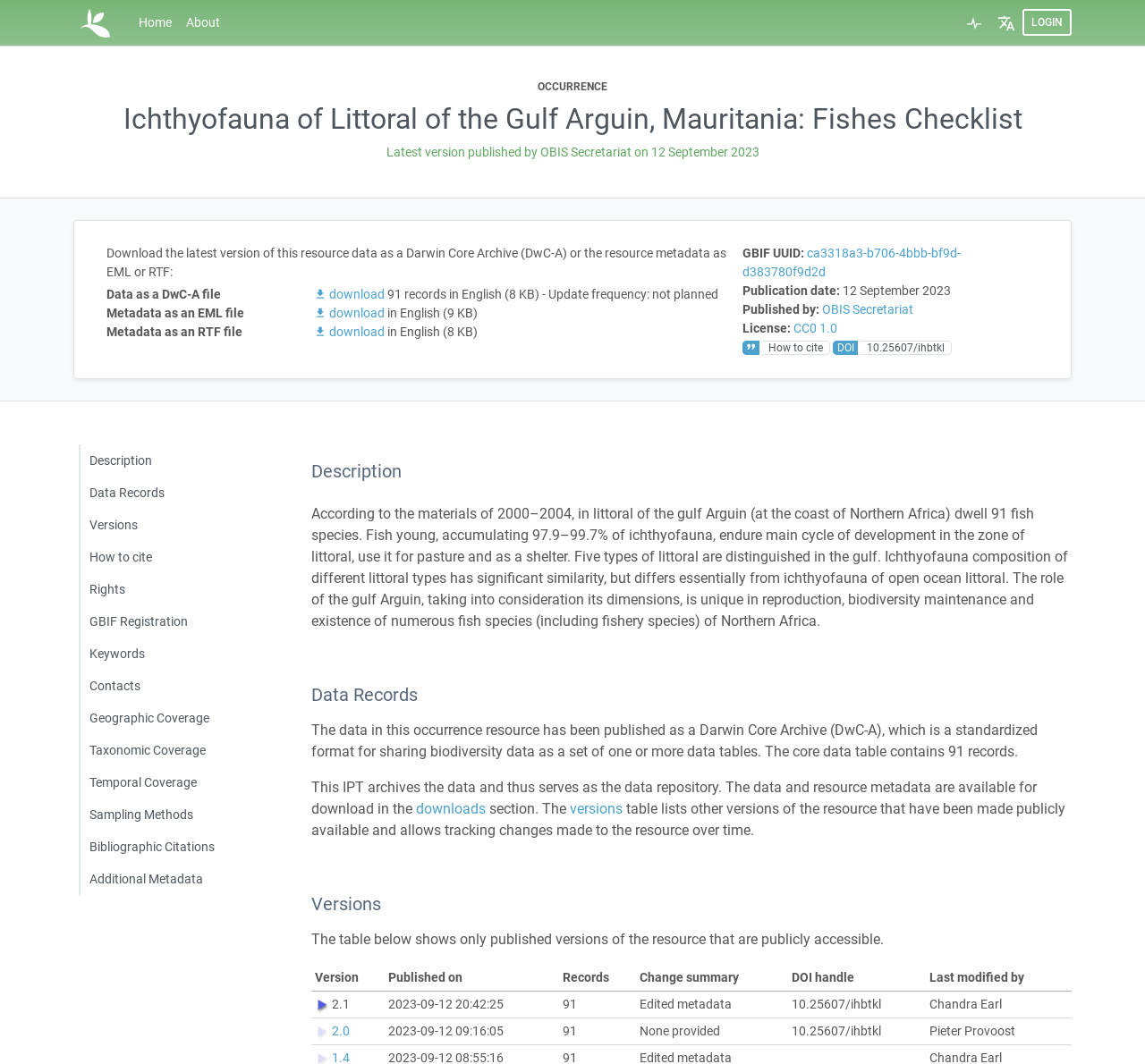Determine the bounding box coordinates of the target area to click to execute the following instruction: "View product details."

None